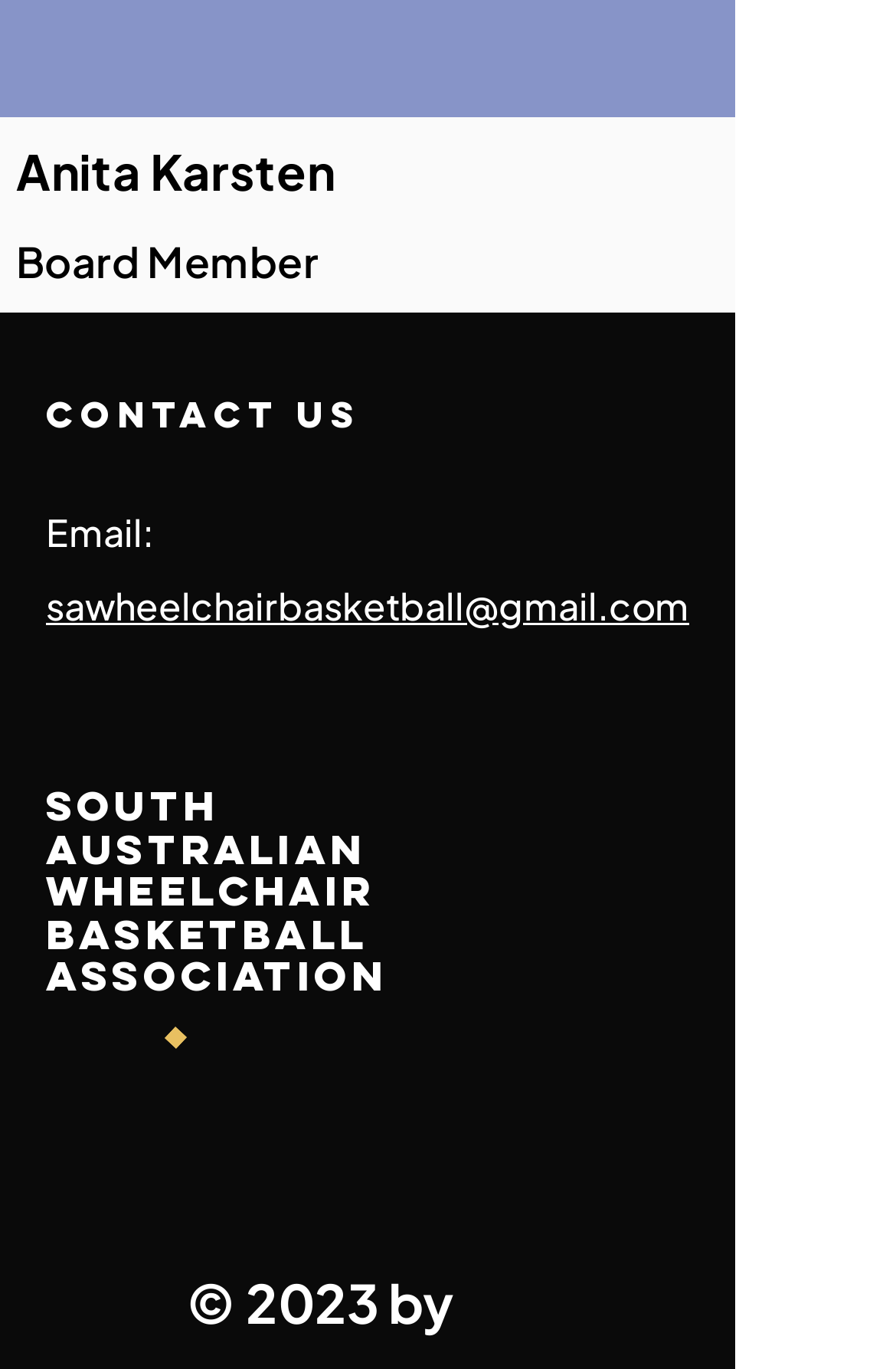Bounding box coordinates are given in the format (top-left x, top-left y, bottom-right x, bottom-right y). All values should be floating point numbers between 0 and 1. Provide the bounding box coordinate for the UI element described as: aria-label="Facebook"

[0.033, 0.86, 0.1, 0.903]